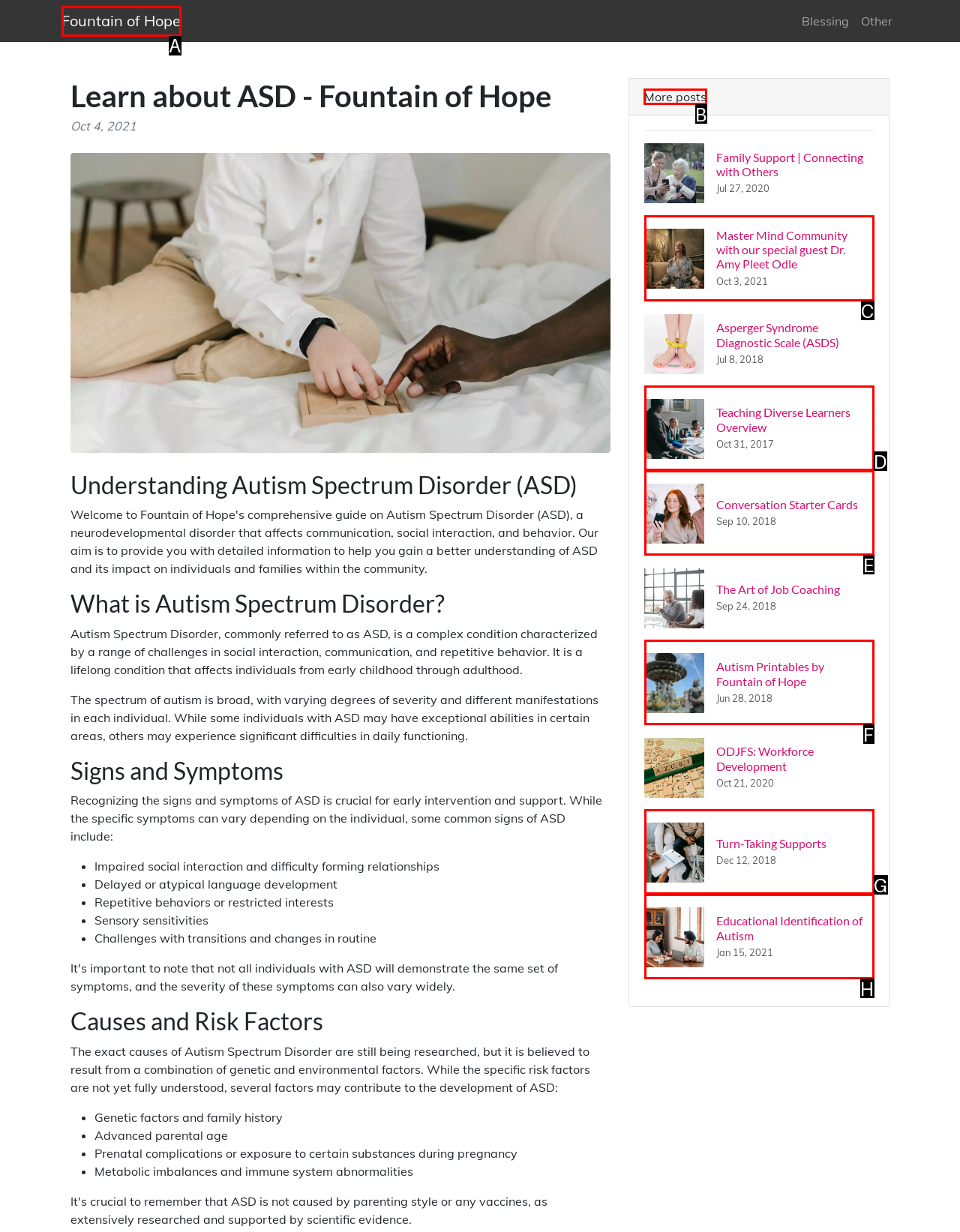Select the HTML element that should be clicked to accomplish the task: Click on the 'More posts' link Reply with the corresponding letter of the option.

B